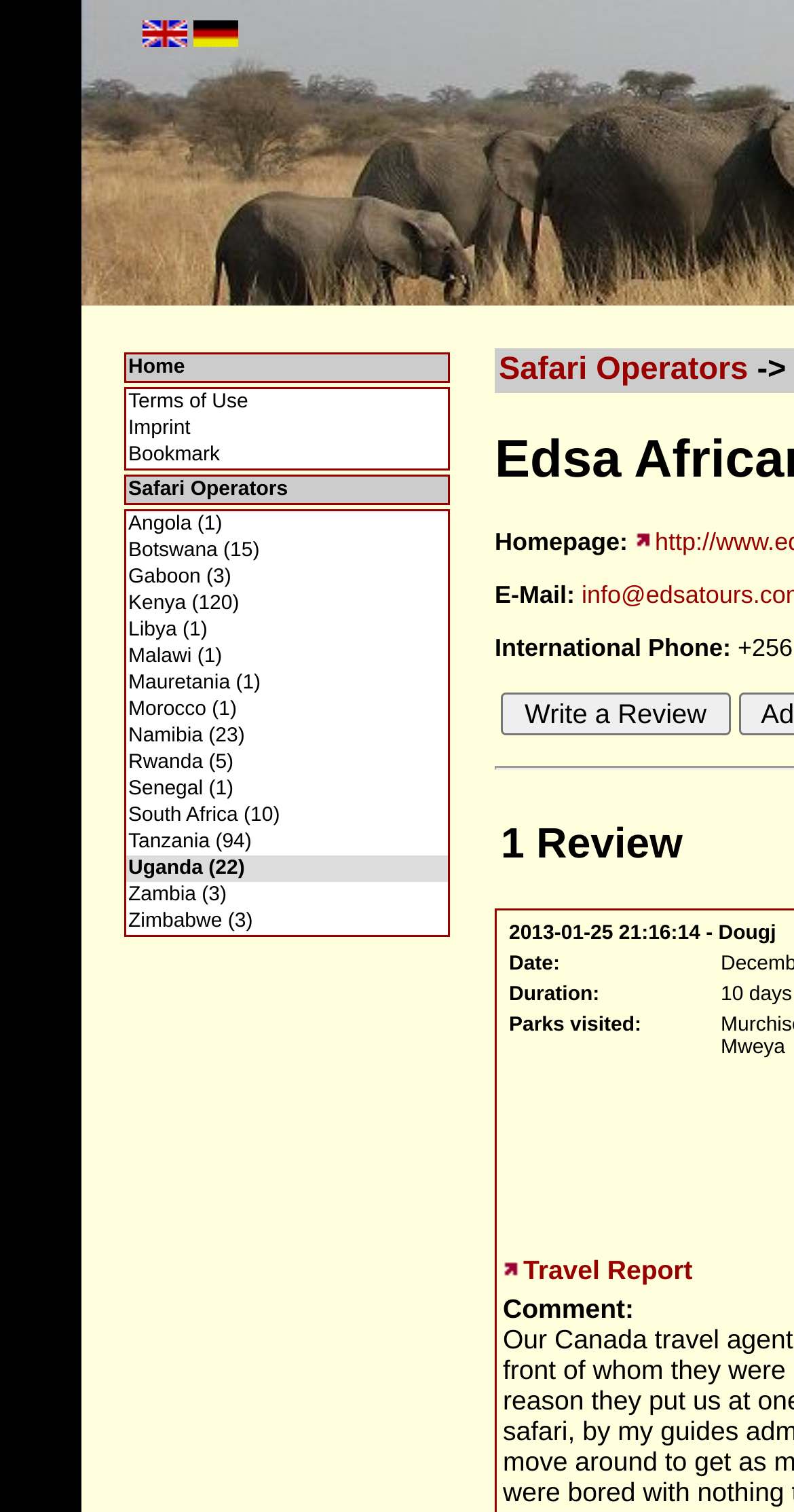Please provide a comprehensive response to the question based on the details in the image: How many countries are listed on this webpage?

There are 15 country links listed on this webpage, including Angola, Botswana, Gaboon, Kenya, Libya, Malawi, Mauretania, Morocco, Namibia, Rwanda, Senegal, South Africa, Tanzania, Uganda, and Zambia, which are all related to safari operators or tours.